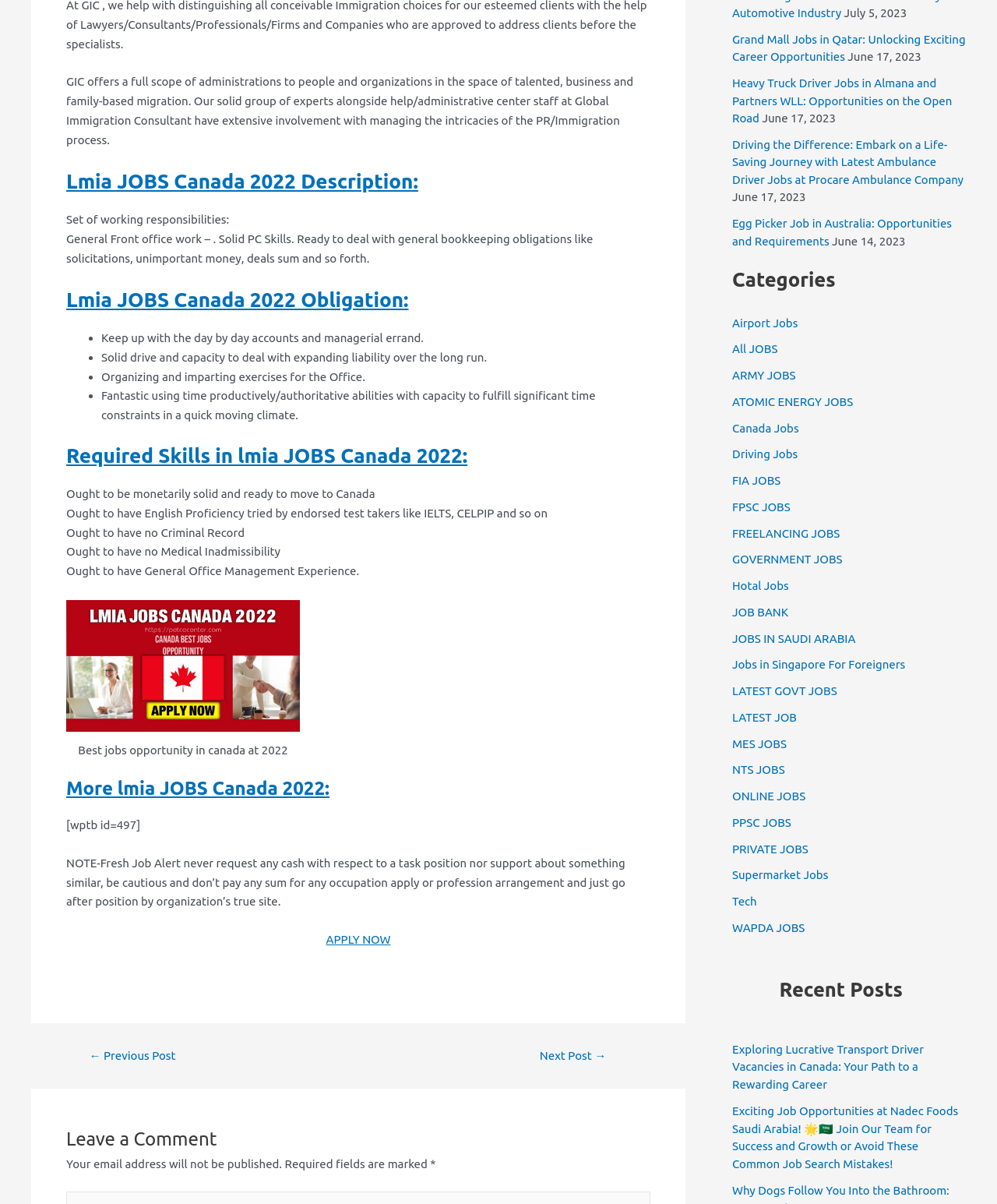Identify the bounding box coordinates for the element you need to click to achieve the following task: "Check the 'Required Skills in lmia JOBS Canada 2022'". Provide the bounding box coordinates as four float numbers between 0 and 1, in the form [left, top, right, bottom].

[0.066, 0.368, 0.652, 0.39]